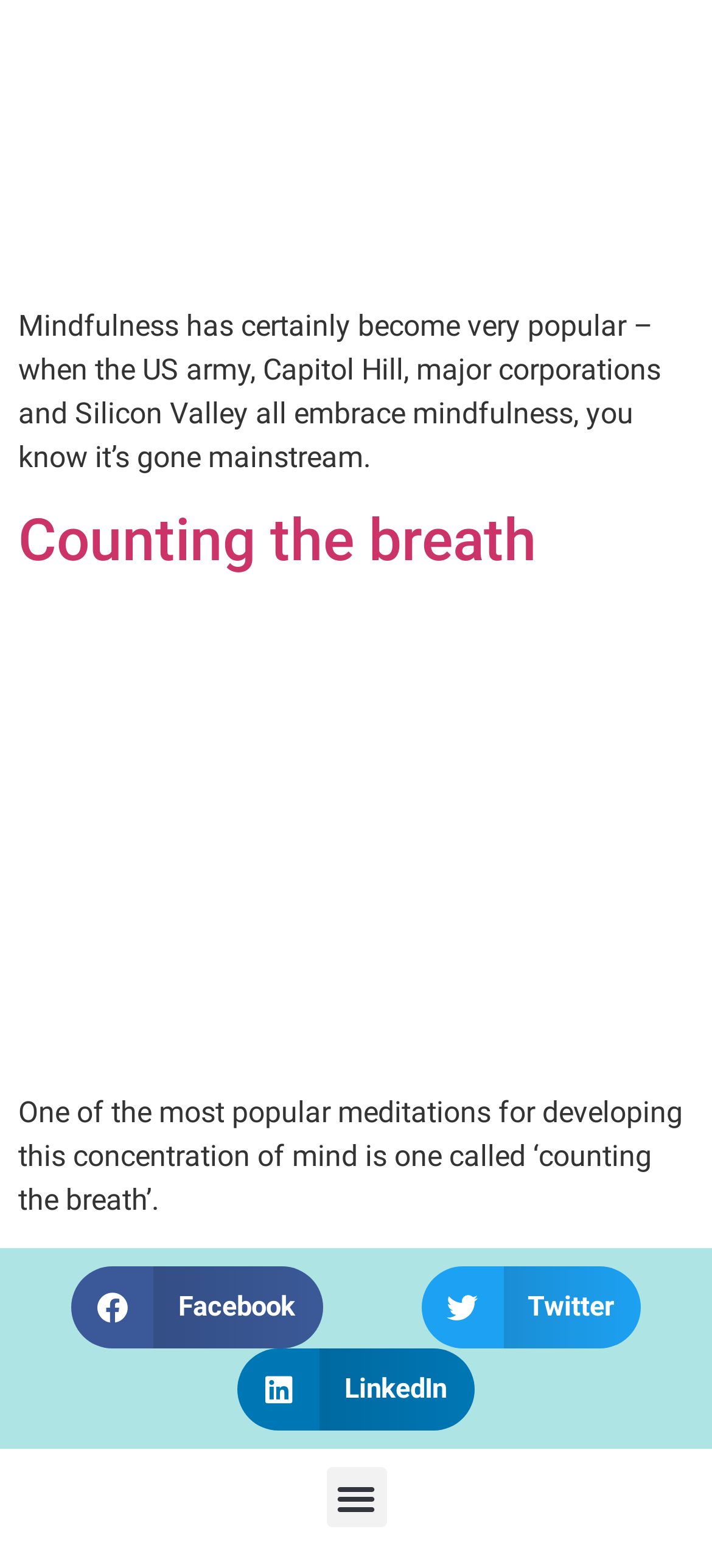What is the name of the meditation technique?
Please utilize the information in the image to give a detailed response to the question.

The name of the meditation technique can be found in the heading element with the content 'Counting the breath'. This heading is a sub-element of the article element, indicating that it is a topic within the article.